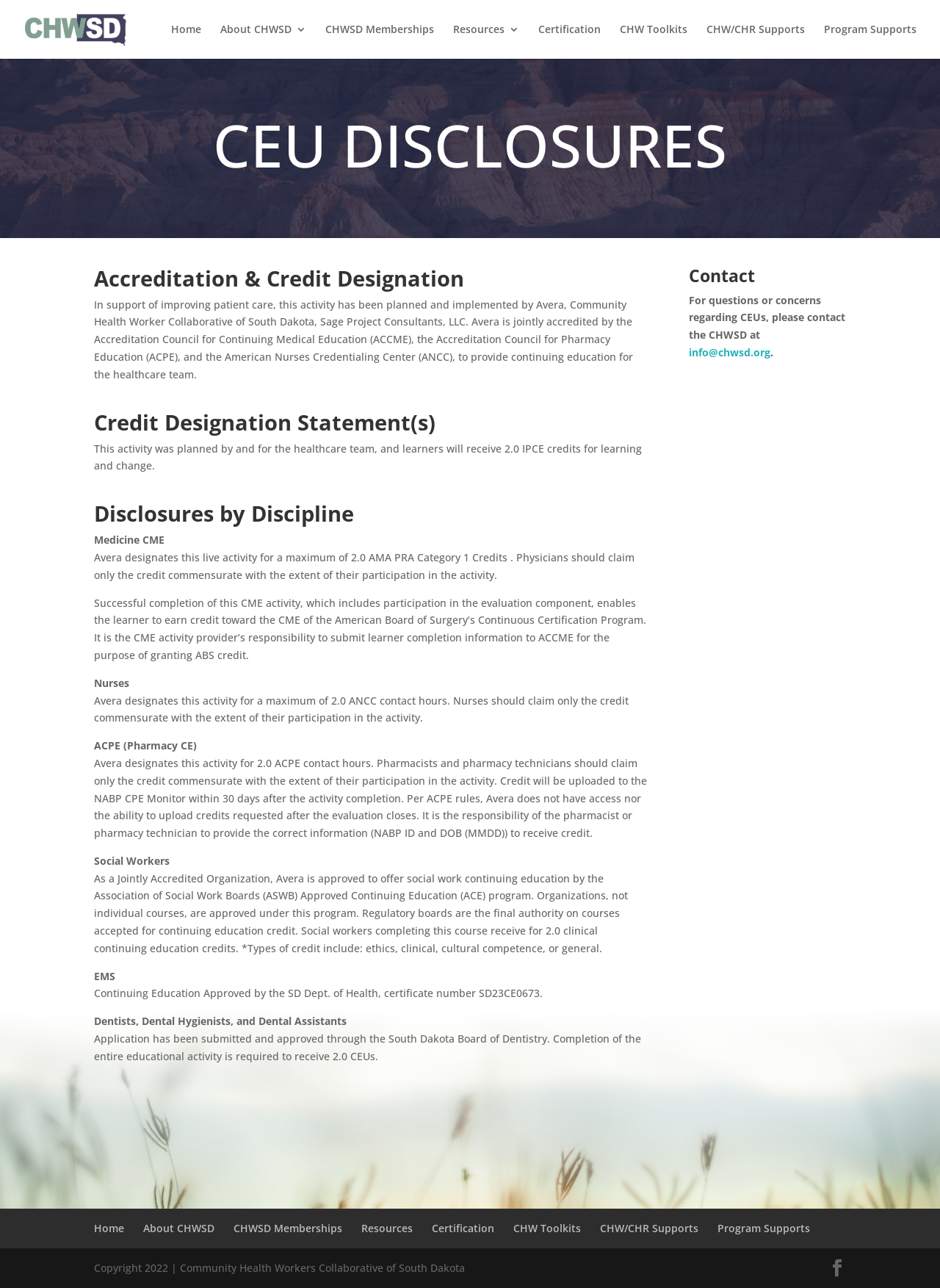Find the bounding box coordinates for the HTML element specified by: "CHW/CHR Supports".

[0.752, 0.019, 0.856, 0.046]